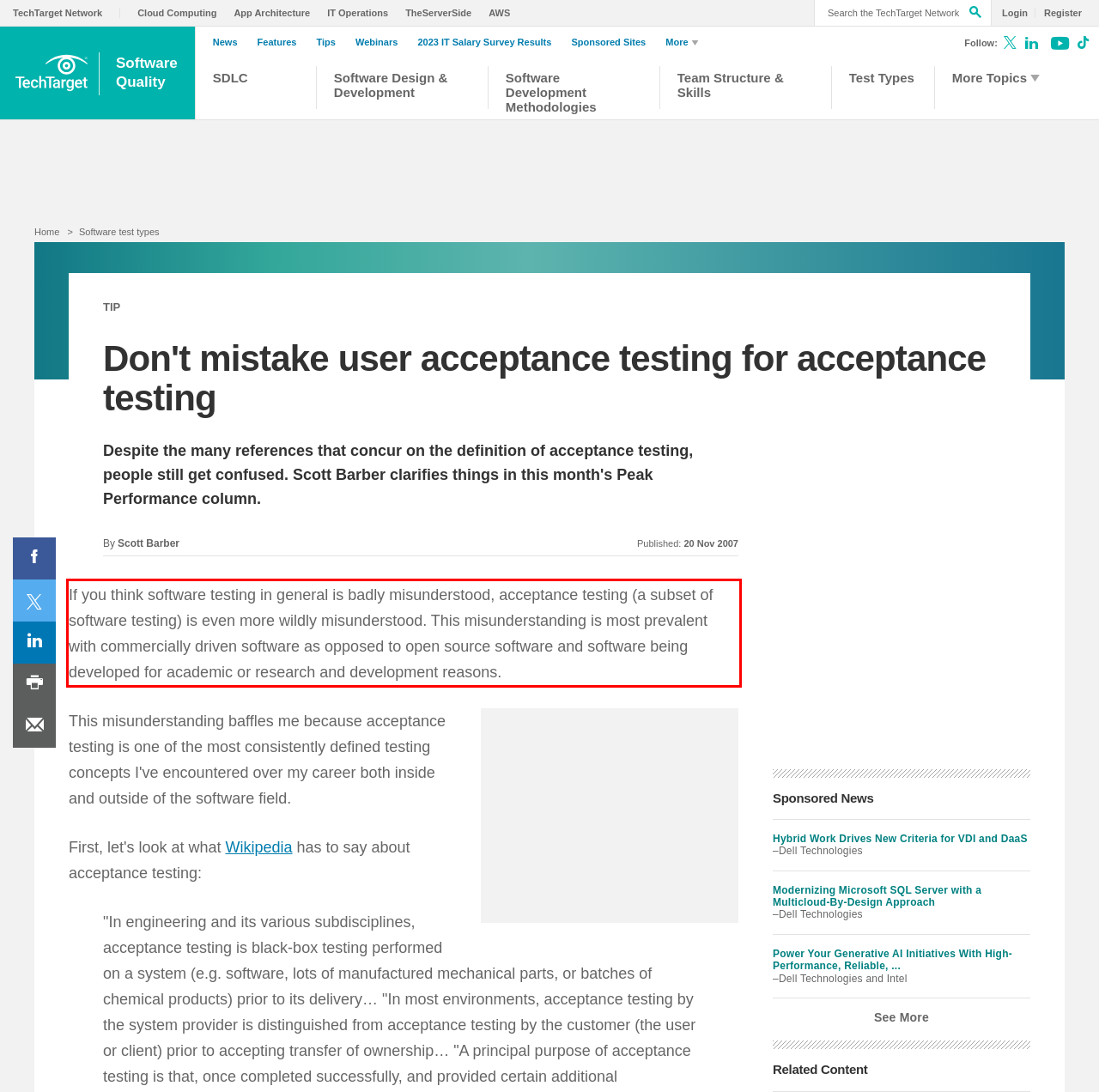You are provided with a screenshot of a webpage containing a red bounding box. Please extract the text enclosed by this red bounding box.

If you think software testing in general is badly misunderstood, acceptance testing (a subset of software testing) is even more wildly misunderstood. This misunderstanding is most prevalent with commercially driven software as opposed to open source software and software being developed for academic or research and development reasons.